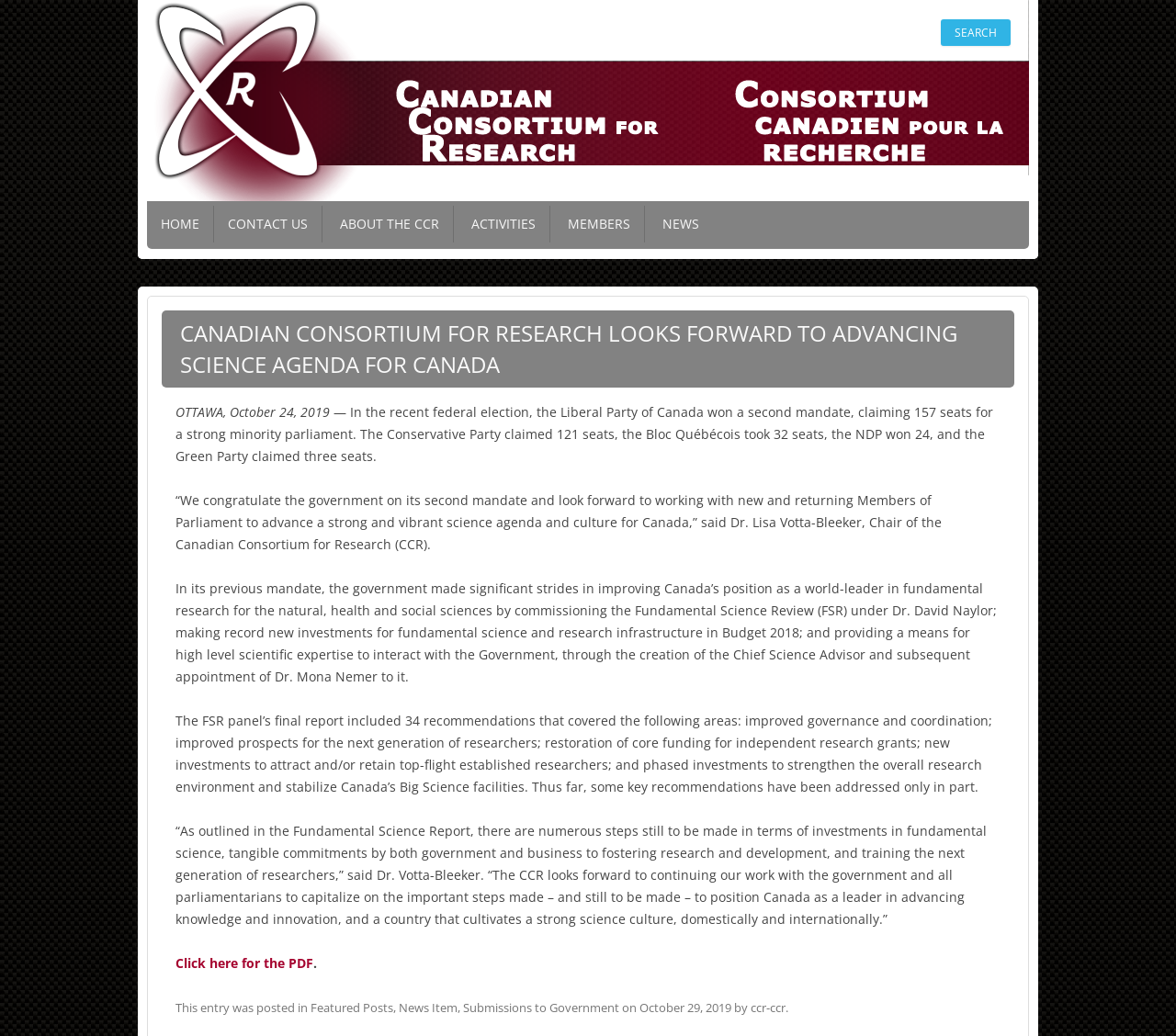Review the image closely and give a comprehensive answer to the question: What is the name of the organization?

The name of the organization can be found in the heading element with the text 'THE CANADIAN CONSORTIUM FOR RESEARCH (CCR) IS THE LARGEST ADVOCACY COALITION IN CANADA...' and also in the link element with the text 'CANADIAN CONSORTIUM FOR RESEARCH – LE CONSORTIUM CANADIEN POUR LA RECHERCHÉ'.